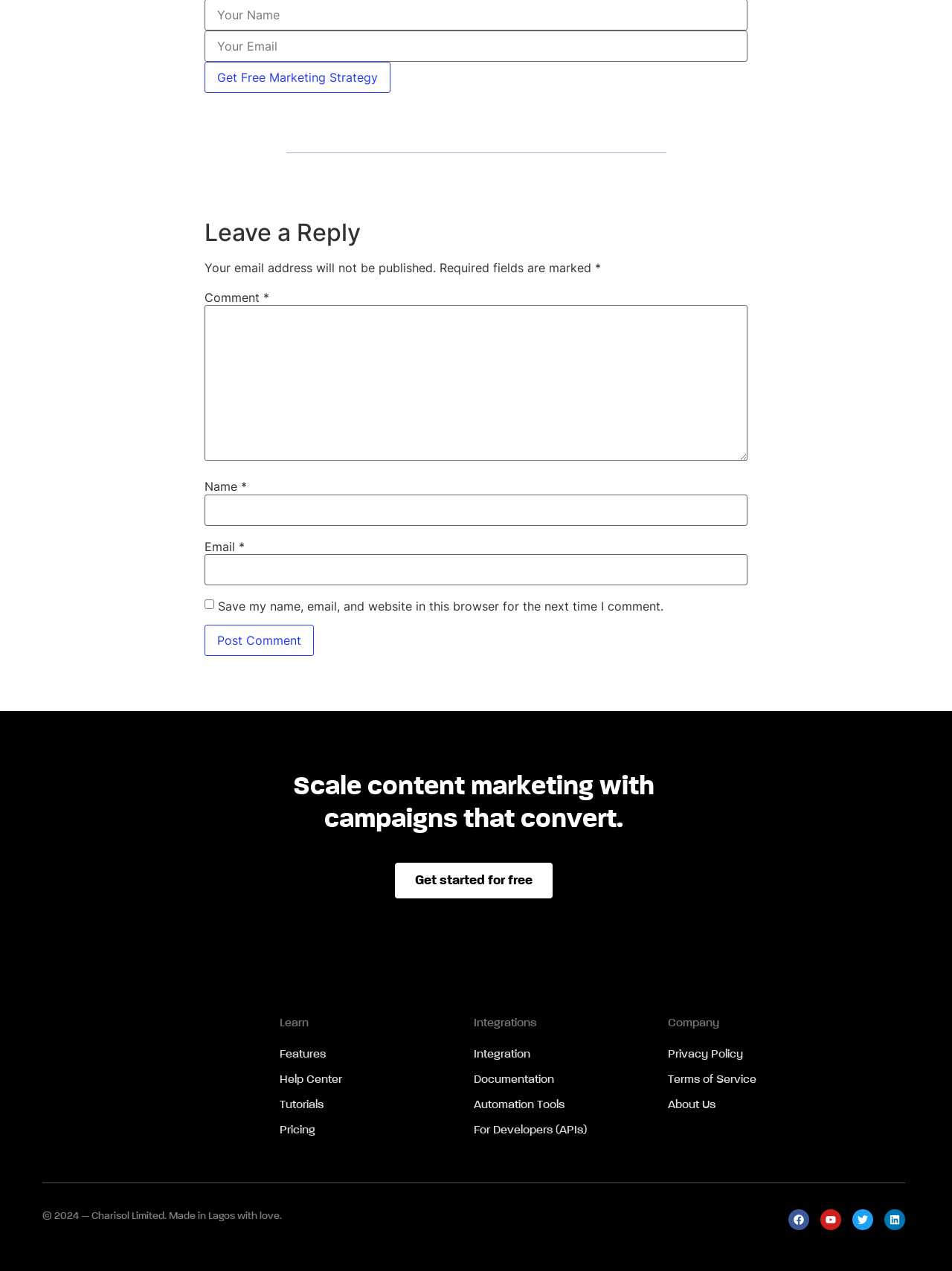Refer to the screenshot and give an in-depth answer to this question: What is the purpose of the 'Get Free Marketing Strategy' button?

The 'Get Free Marketing Strategy' button is located at the top of the webpage, and its purpose is to allow users to receive a free marketing strategy, likely by providing their email address in the adjacent textbox.